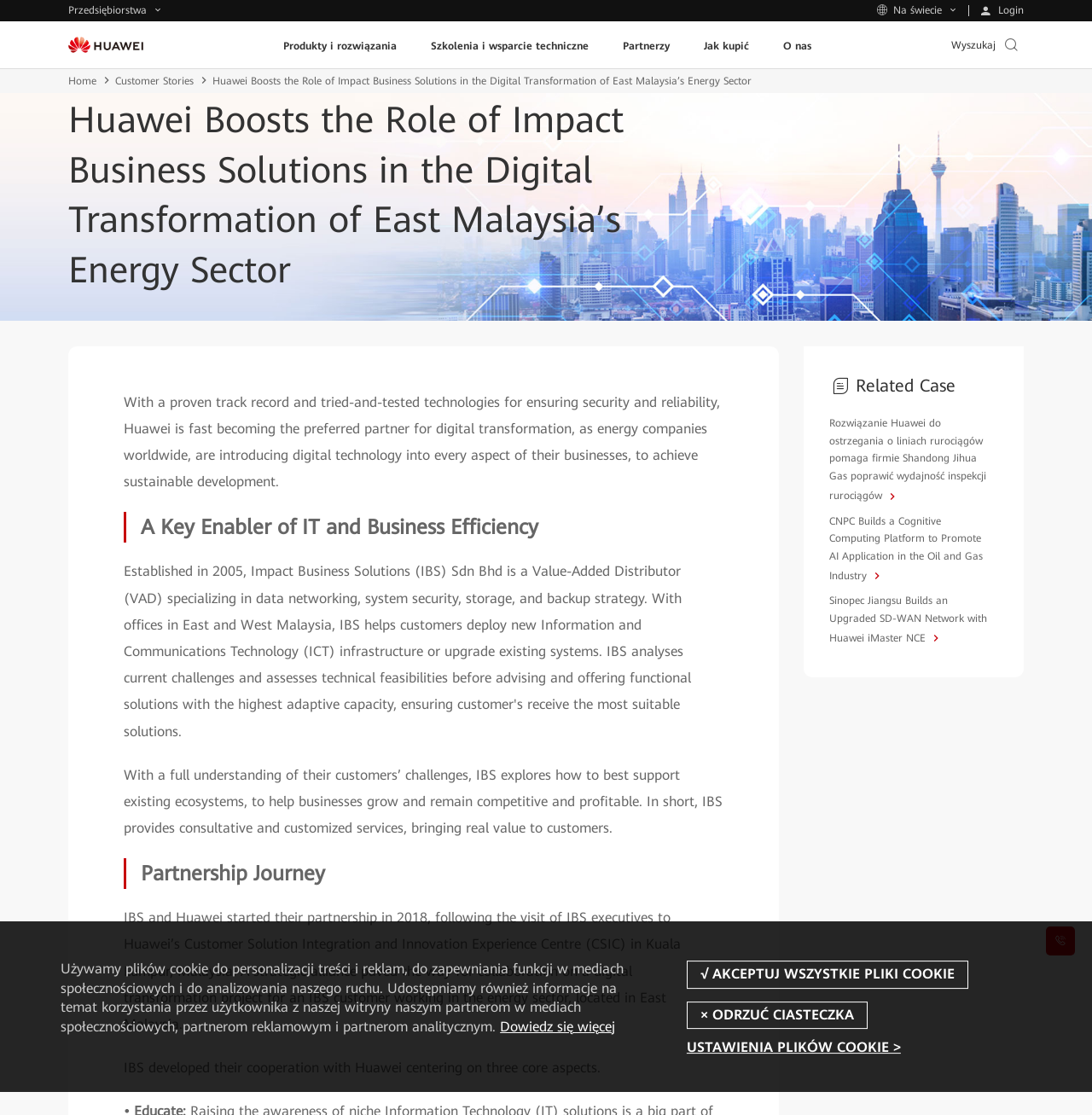What is the main topic of the webpage?
Give a comprehensive and detailed explanation for the question.

The webpage discusses Huawei's role in digital transformation, specifically in the energy sector, and features a case study on IBS, indicating that the main topic is the application of digital technology in the energy industry.